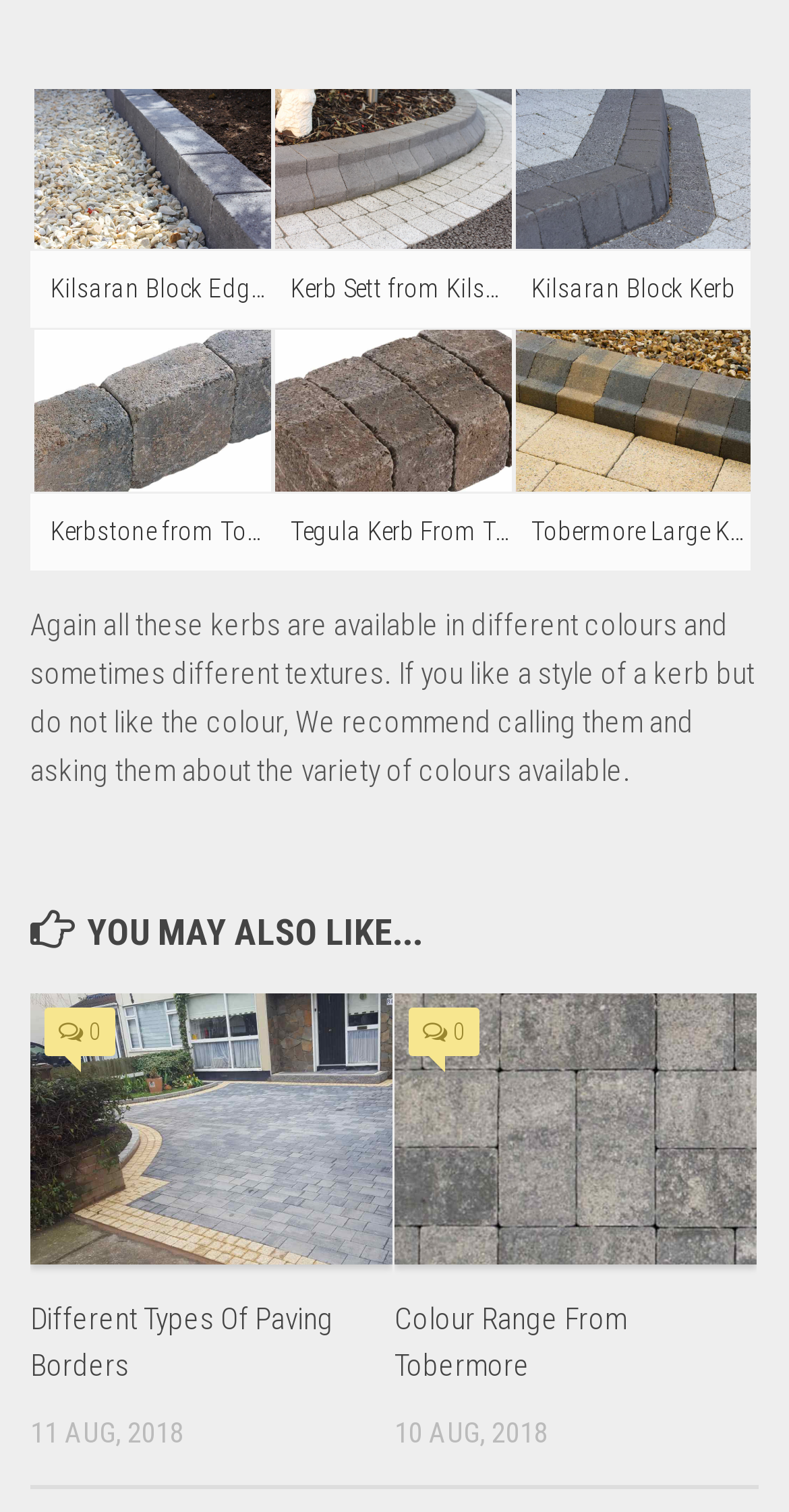Please determine the bounding box coordinates of the element's region to click for the following instruction: "Log in".

None